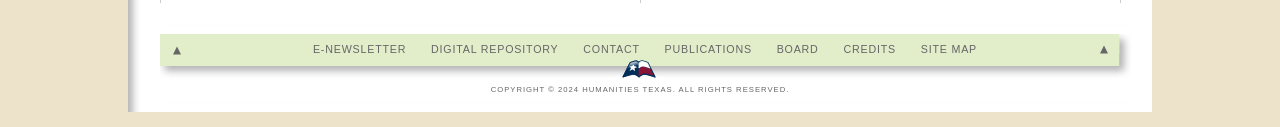Based on the description "Contact", find the bounding box of the specified UI element.

[0.456, 0.338, 0.5, 0.433]